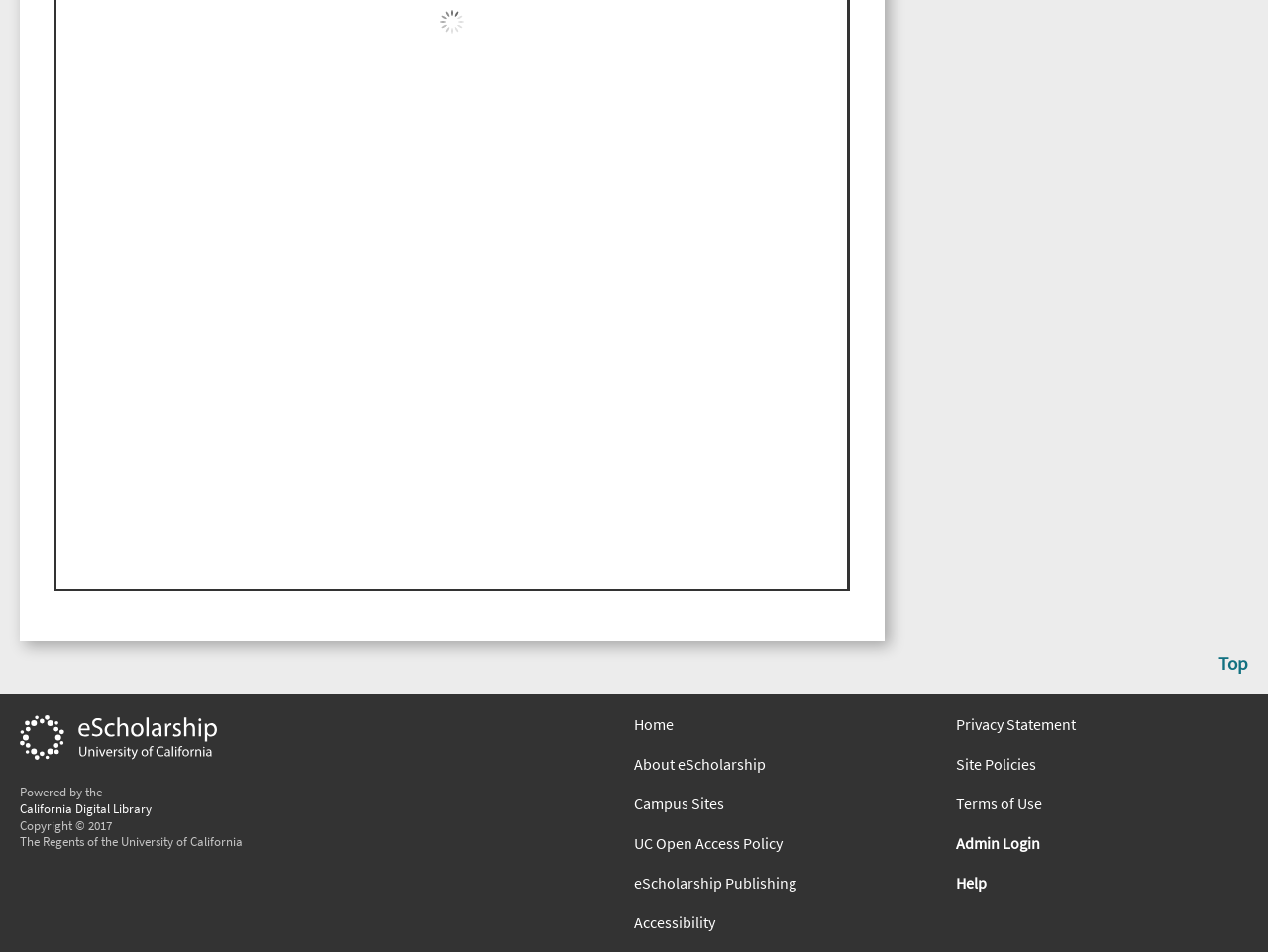Given the element description, predict the bounding box coordinates in the format (top-left x, top-left y, bottom-right x, bottom-right y). Make sure all values are between 0 and 1. Here is the element description: alt="eScholarship, University of California"

[0.016, 0.798, 0.172, 0.819]